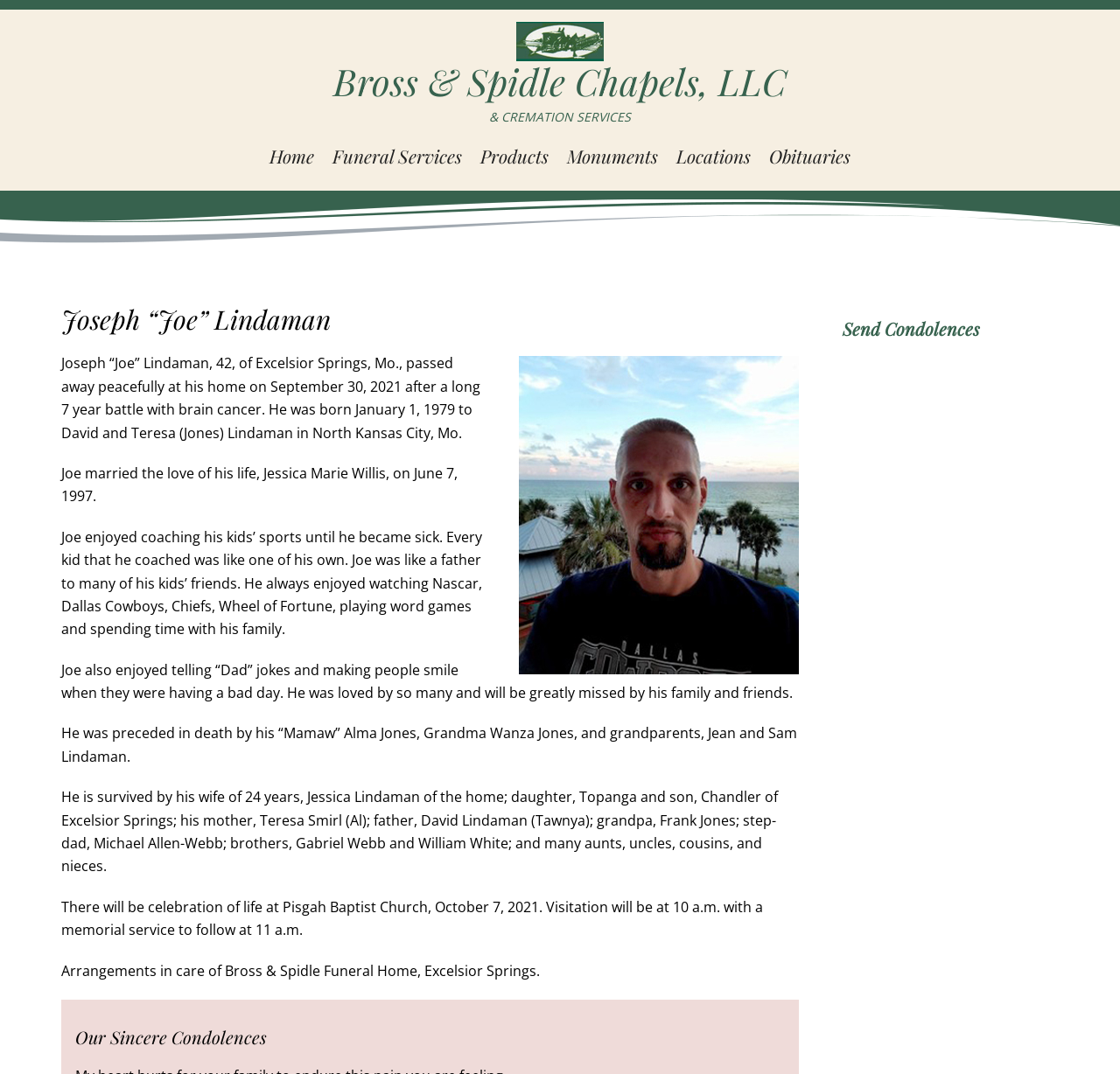Please locate the bounding box coordinates of the element that should be clicked to achieve the given instruction: "View Funeral Services".

[0.291, 0.122, 0.419, 0.167]